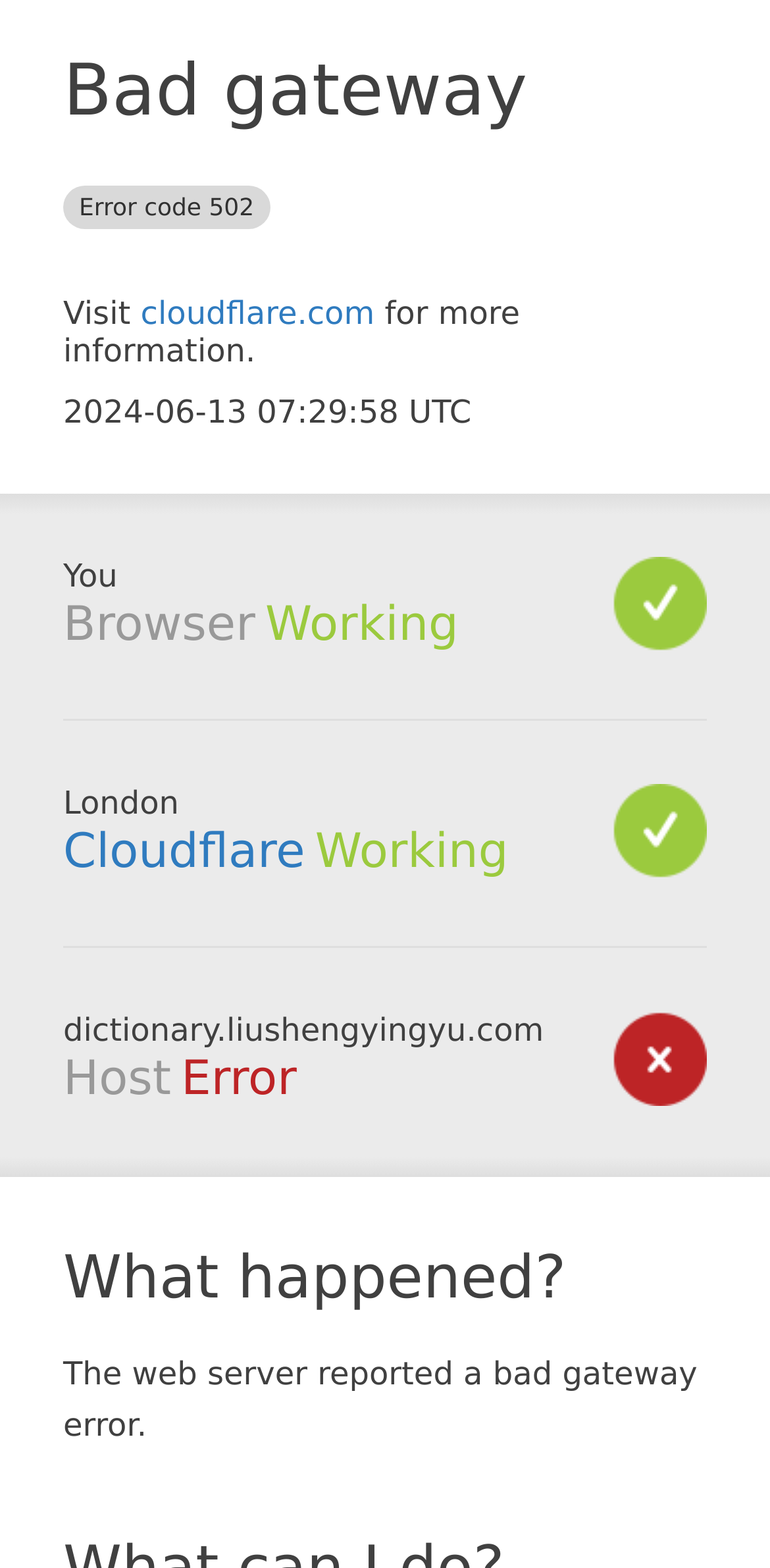Locate and extract the text of the main heading on the webpage.

Bad gateway Error code 502